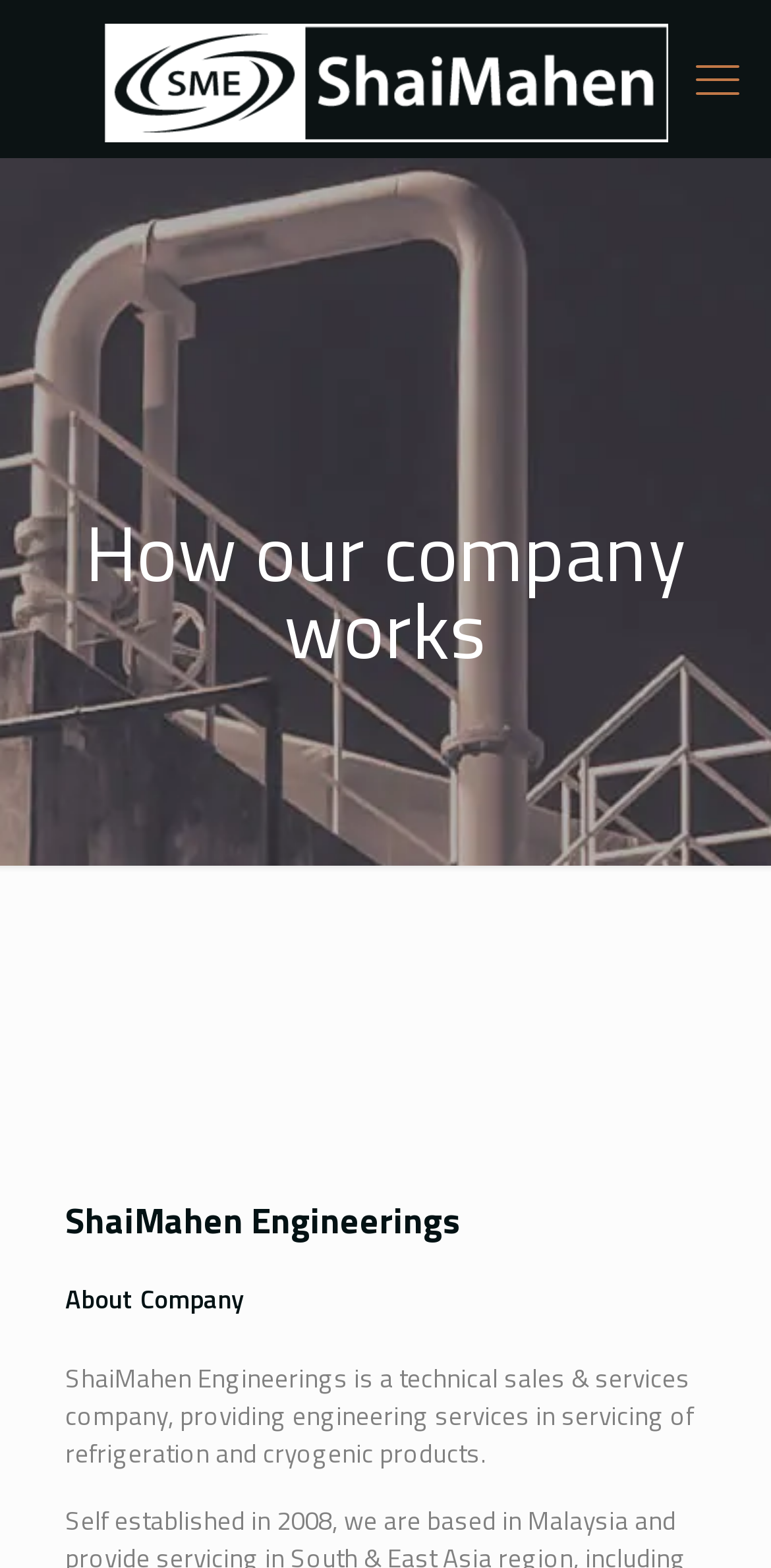Find the UI element described as: "title="ShaiMahen Engineerings"" and predict its bounding box coordinates. Ensure the coordinates are four float numbers between 0 and 1, [left, top, right, bottom].

[0.128, 0.013, 0.872, 0.088]